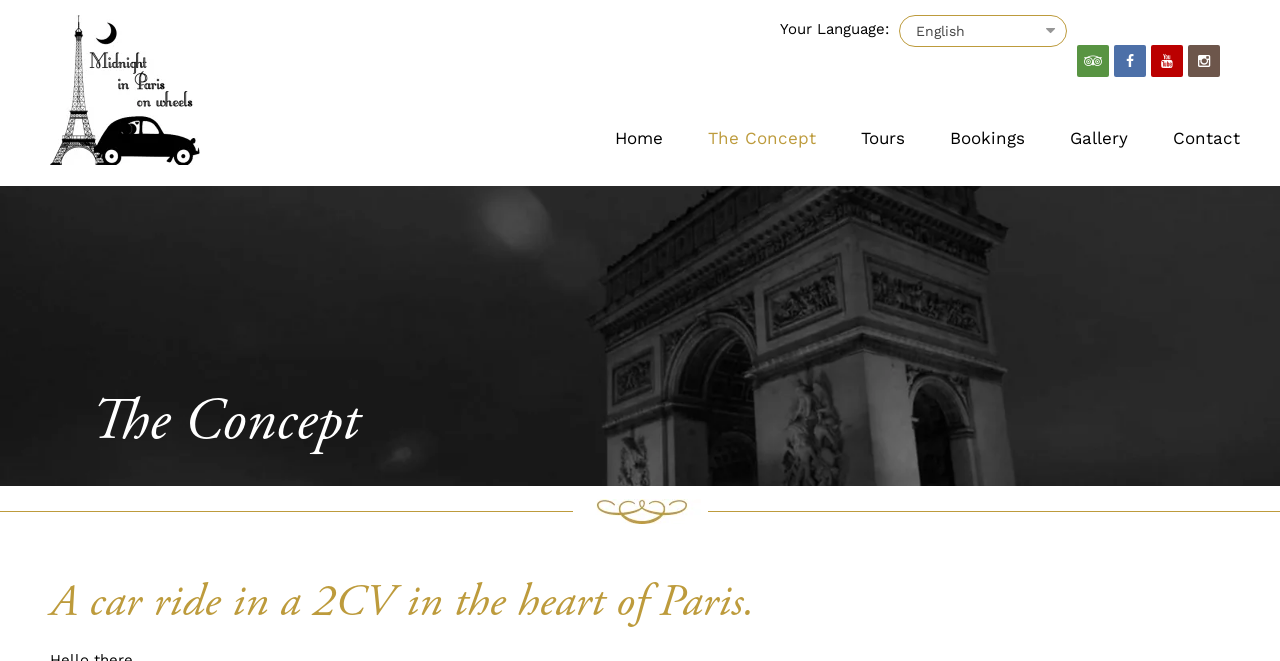Please specify the bounding box coordinates of the region to click in order to perform the following instruction: "Visit Dive Lab".

None